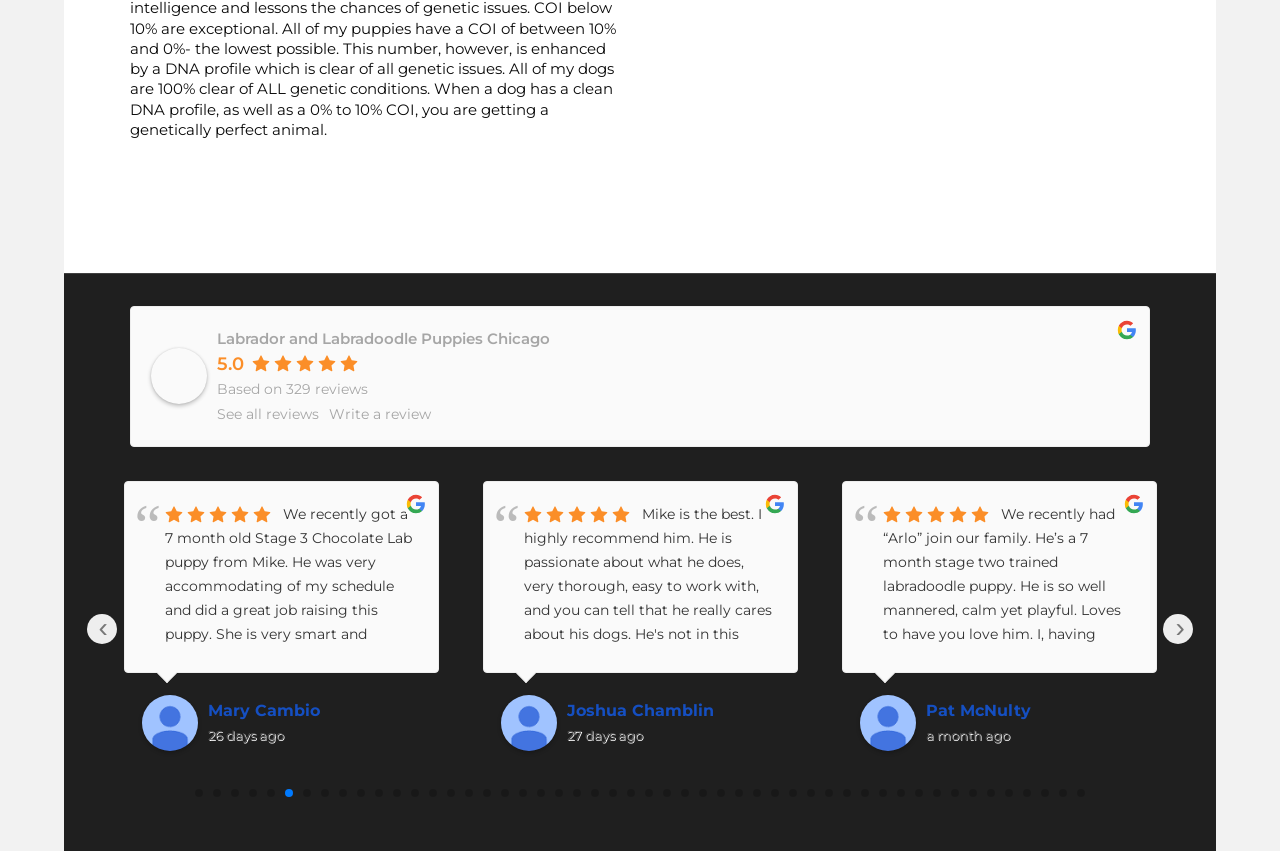What is the purpose of the links 'See all reviews' and 'Write a review'?
Analyze the image and provide a thorough answer to the question.

The links 'See all reviews' and 'Write a review' are provided to allow users to view all the reviews written by others or to write their own review about Labrador and Labradoodle Puppies Chicago.